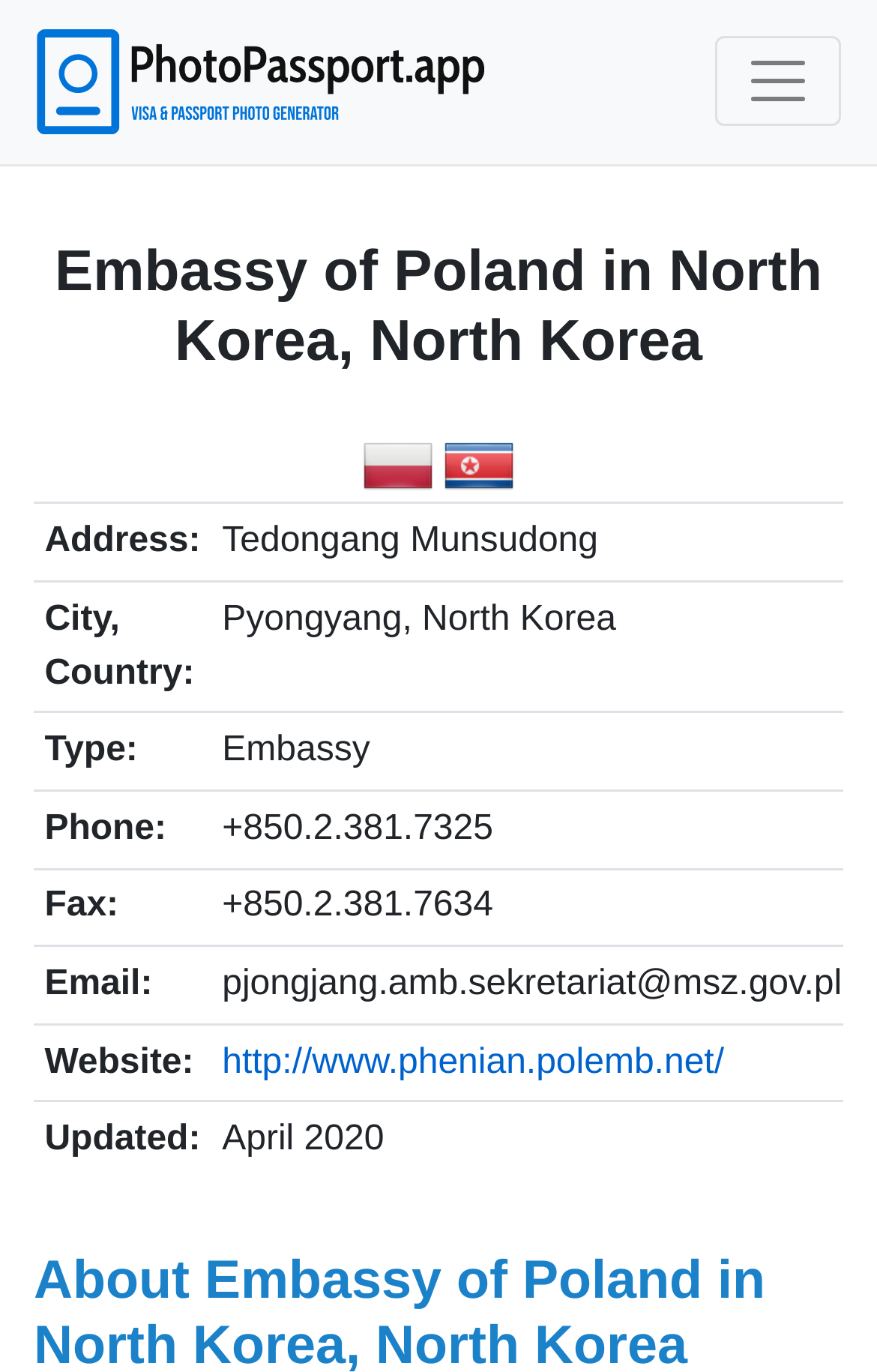What is the phone number of the embassy?
Provide an in-depth answer to the question, covering all aspects.

I found the phone number of the embassy by looking at the table on the webpage, which has a row with a header 'Phone:' and a grid cell containing the text '+850.2.381.7325'.